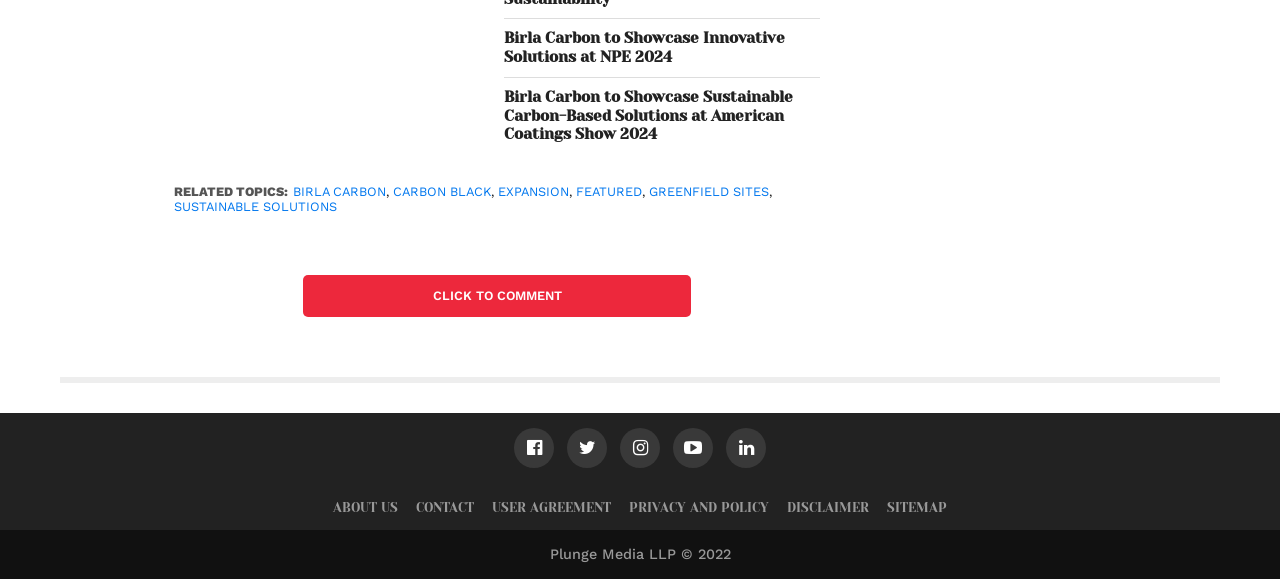Identify the bounding box coordinates of the clickable region required to complete the instruction: "Explore SUSTAINABLE SOLUTIONS". The coordinates should be given as four float numbers within the range of 0 and 1, i.e., [left, top, right, bottom].

[0.136, 0.344, 0.263, 0.37]